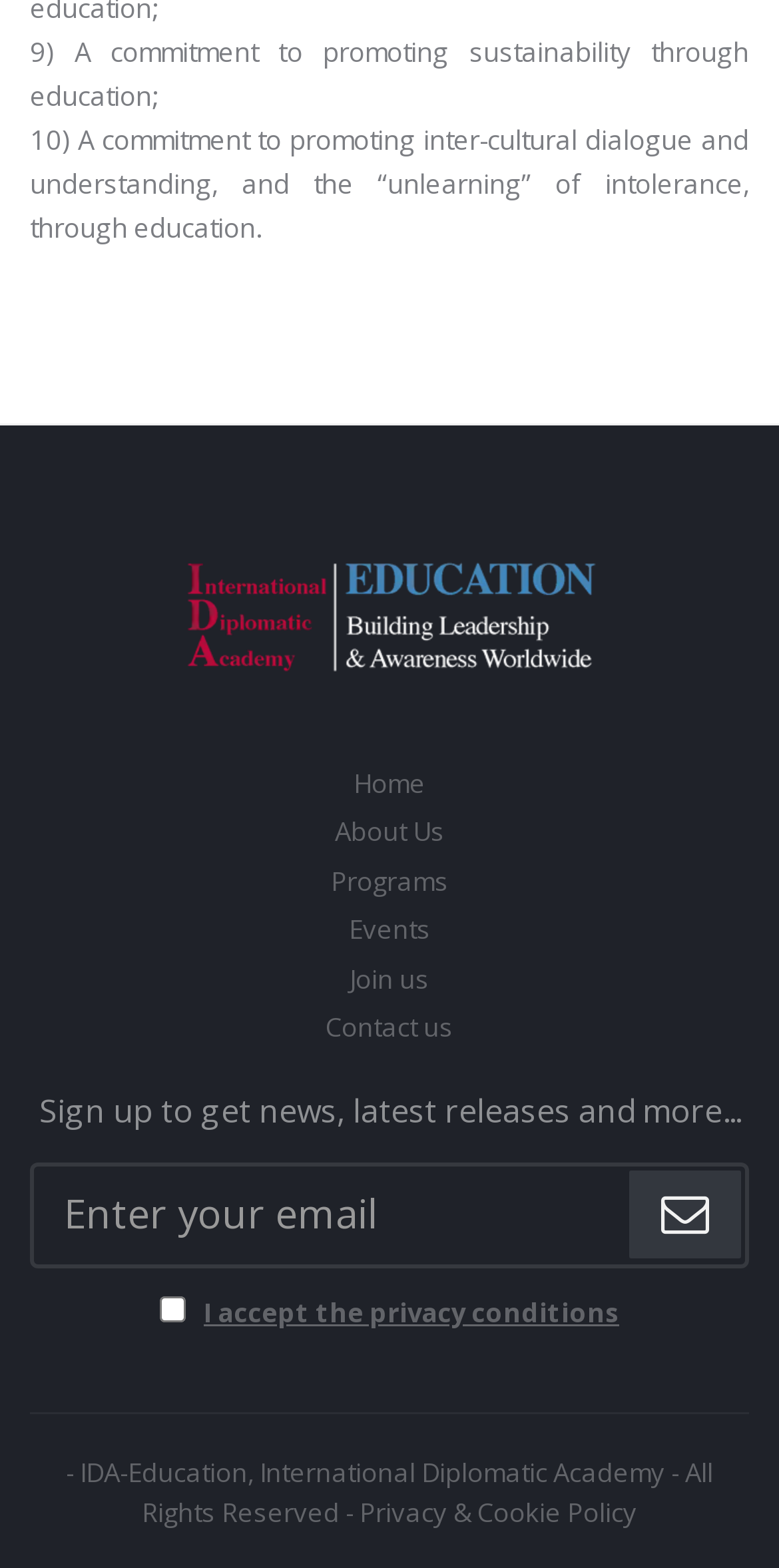Provide your answer to the question using just one word or phrase: What is the first commitment mentioned on the webpage?

Promoting sustainability